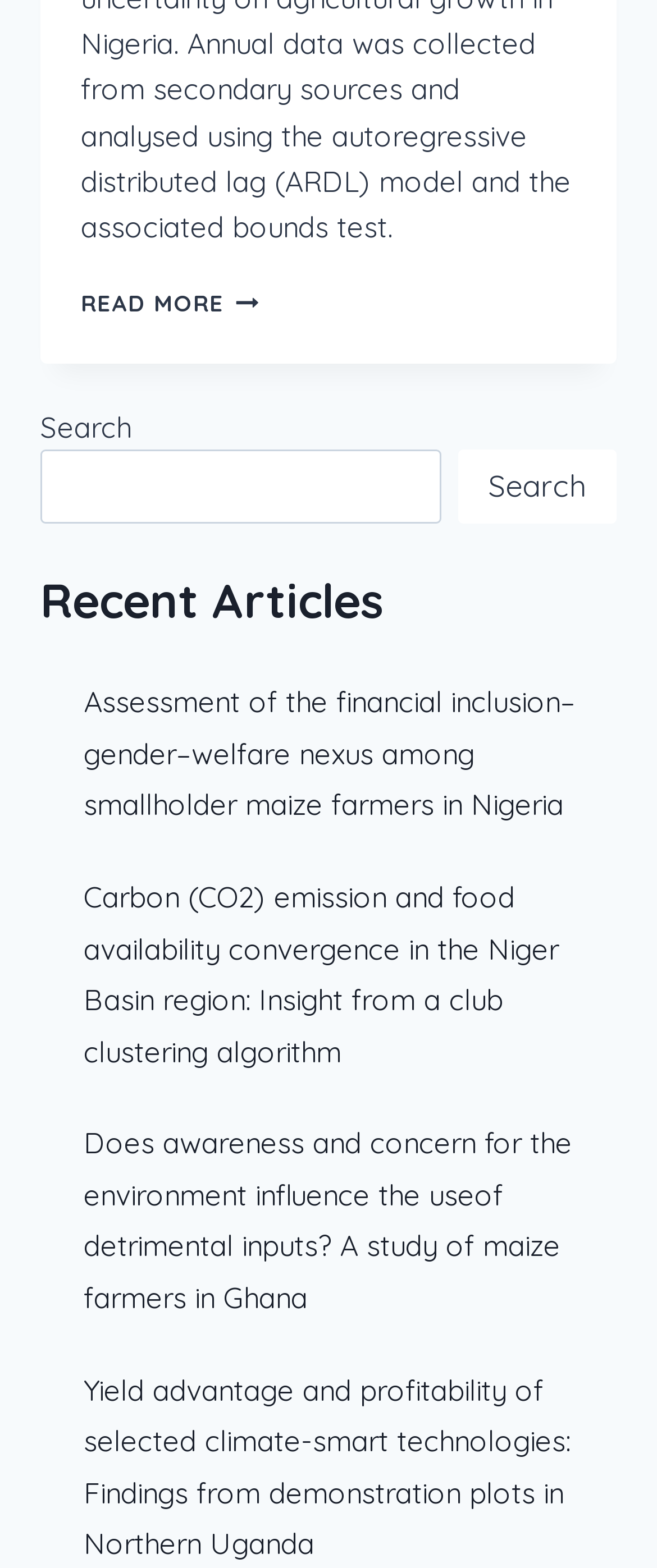What is the text of the search button? Based on the image, give a response in one word or a short phrase.

Search